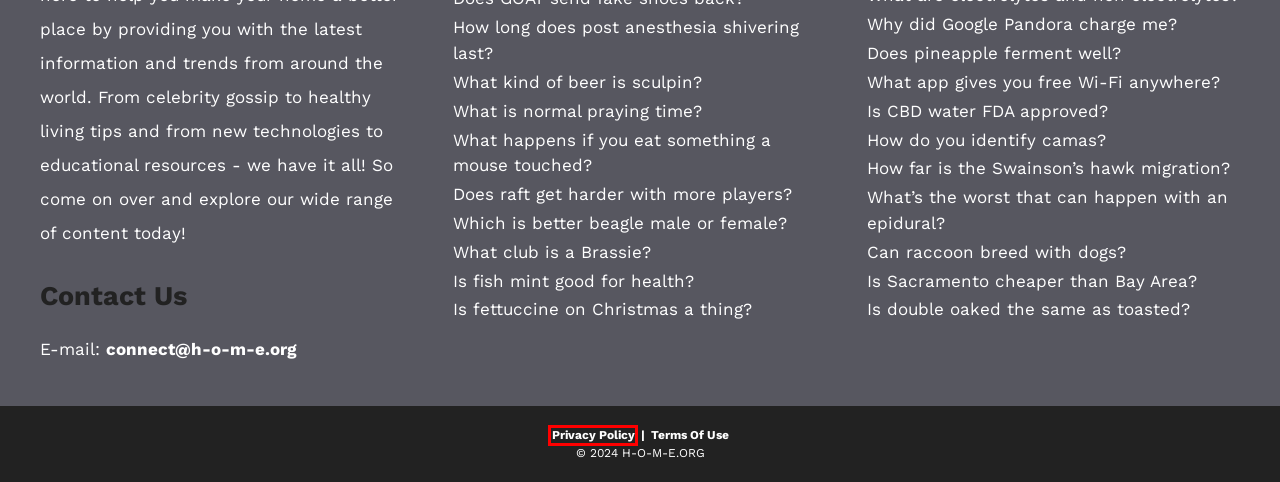You are given a webpage screenshot where a red bounding box highlights an element. Determine the most fitting webpage description for the new page that loads after clicking the element within the red bounding box. Here are the candidates:
A. Is fish mint good for health?
B. Is Sacramento cheaper than Bay Area?
C. Which is better beagle male or female?
D. What app gives you free Wi-Fi anywhere?
E. How do you identify camas?
F. Is CBD water FDA approved?
G. Privacy Policy
H. How far is the Swainson's hawk migration?

G